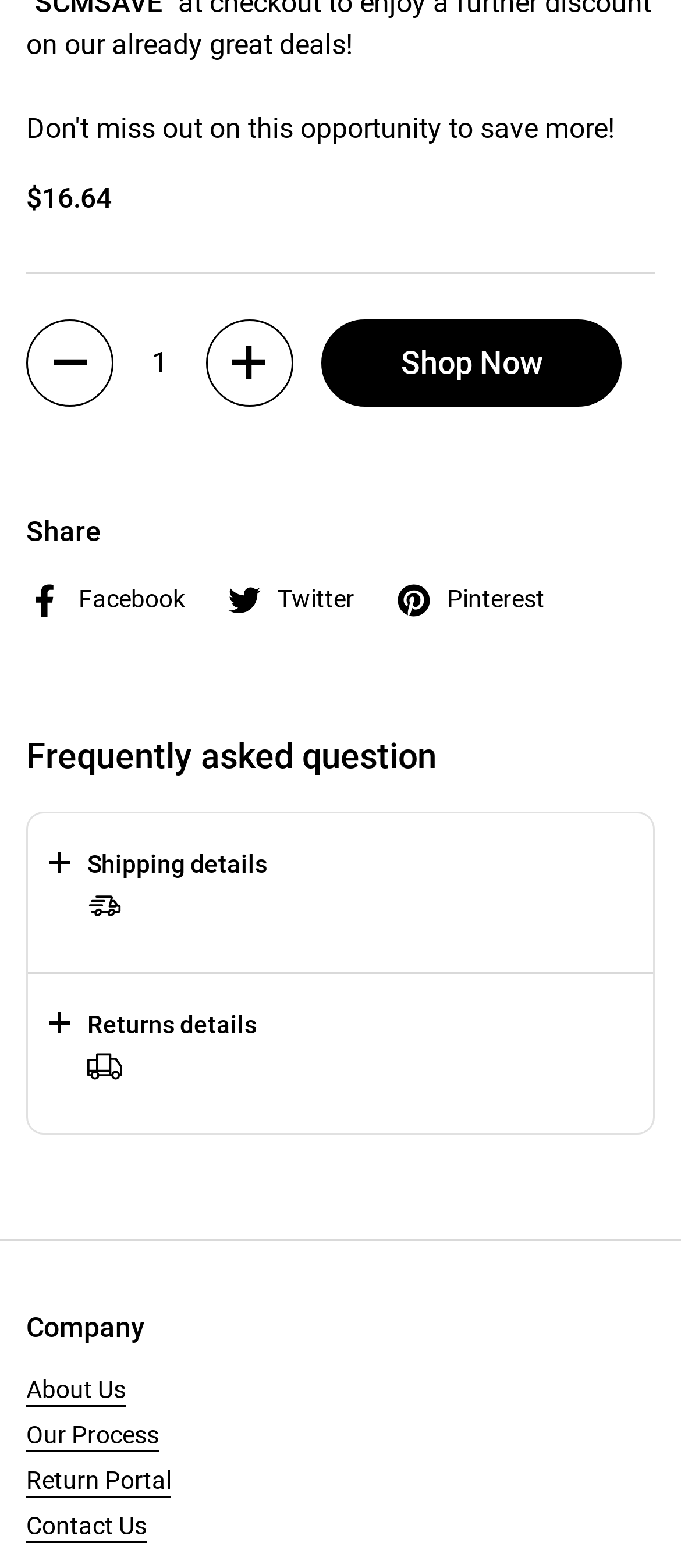Return the bounding box coordinates of the UI element that corresponds to this description: "Printing and Packaging Materials". The coordinates must be given as four float numbers in the range of 0 and 1, [left, top, right, bottom].

None